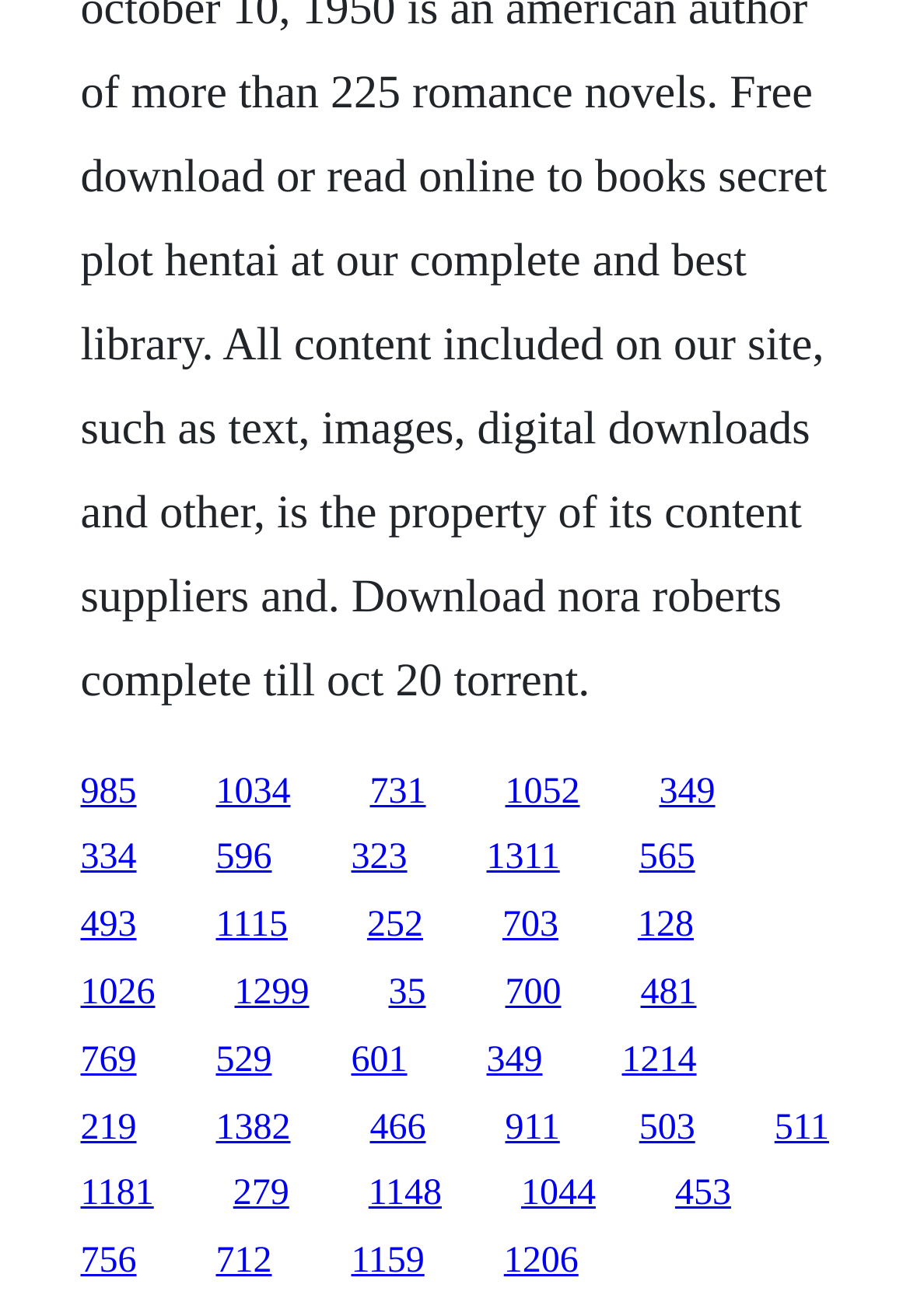Given the element description Menu, predict the bounding box coordinates for the UI element in the webpage screenshot. The format should be (top-left x, top-left y, bottom-right x, bottom-right y), and the values should be between 0 and 1.

None